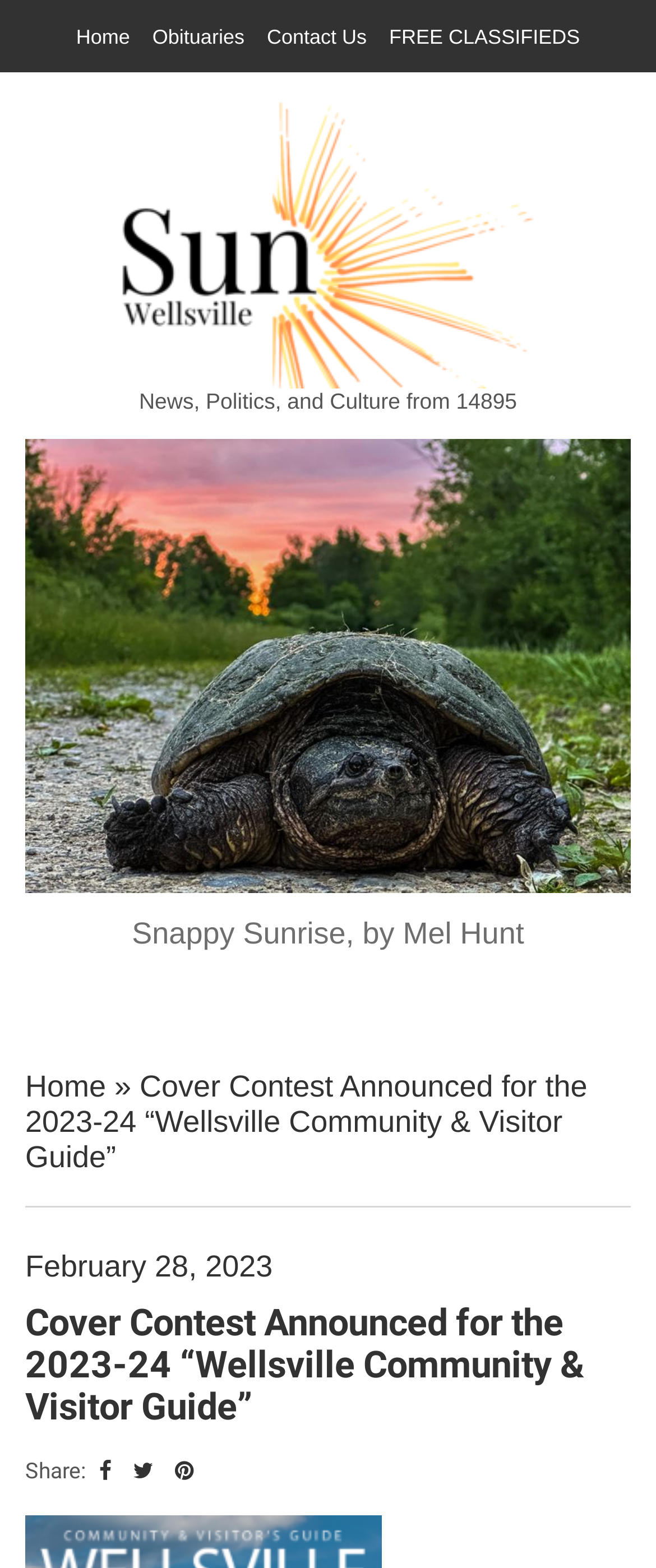Find and provide the bounding box coordinates for the UI element described with: "Obituaries".

[0.232, 0.016, 0.373, 0.031]